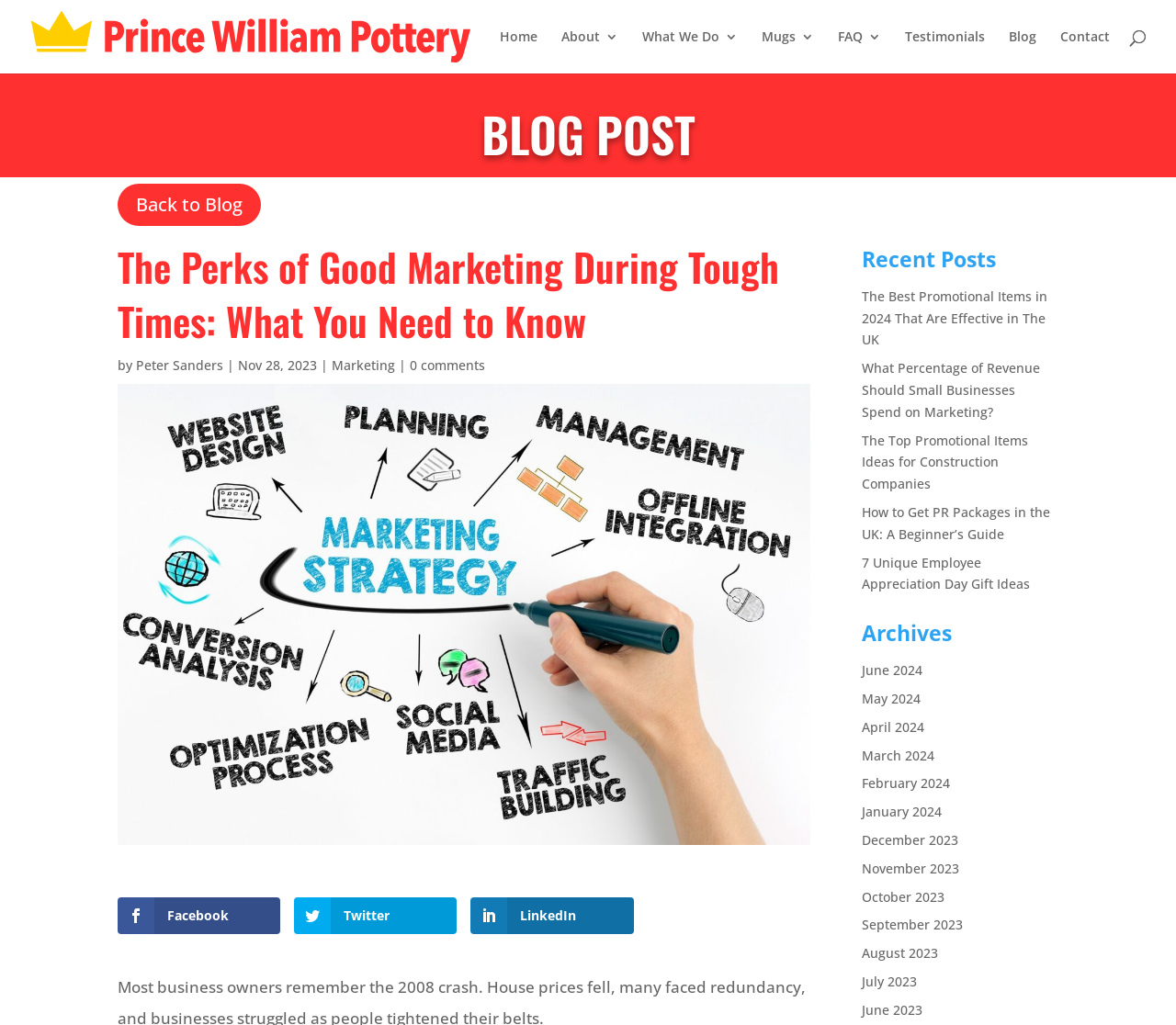Determine the bounding box coordinates for the area that needs to be clicked to fulfill this task: "View the recent post 'The Best Promotional Items in 2024 That Are Effective in The UK'". The coordinates must be given as four float numbers between 0 and 1, i.e., [left, top, right, bottom].

[0.733, 0.28, 0.891, 0.34]